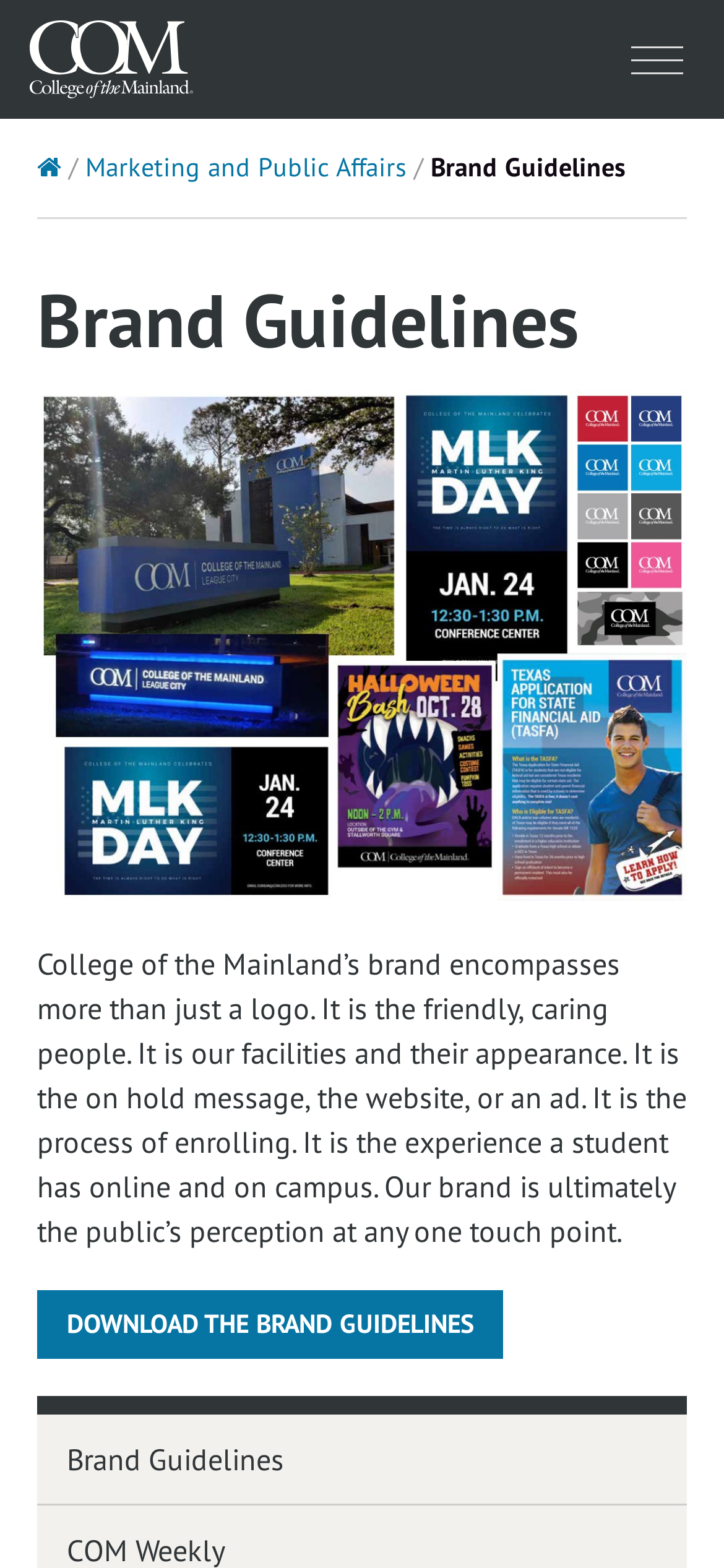Respond to the question with just a single word or phrase: 
What is the brand of the college?

Friendly, caring people